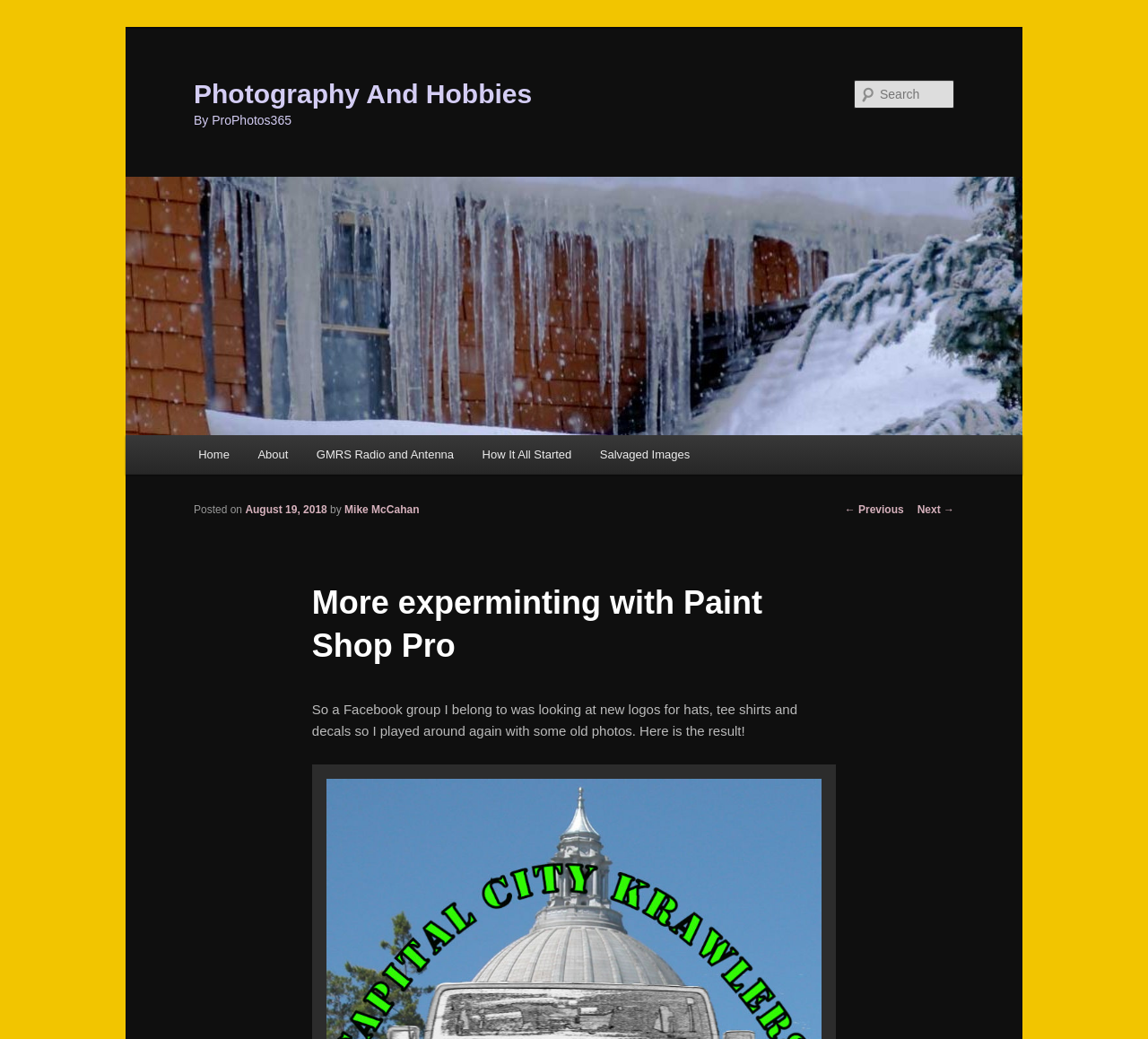Please identify the bounding box coordinates of the element's region that needs to be clicked to fulfill the following instruction: "Read post about experimenting with Paint Shop Pro". The bounding box coordinates should consist of four float numbers between 0 and 1, i.e., [left, top, right, bottom].

[0.272, 0.546, 0.728, 0.651]